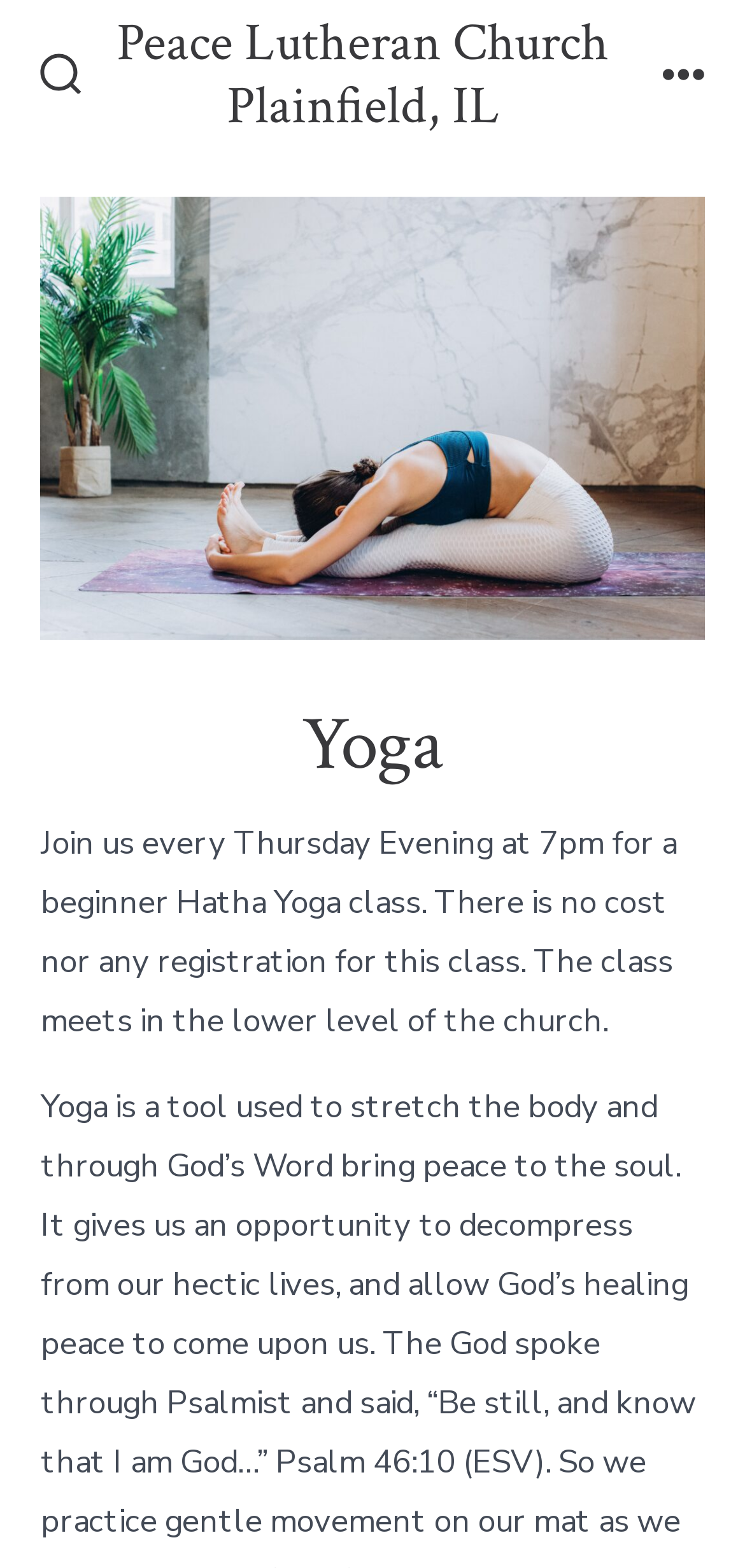What is the time of the yoga class?
Use the image to answer the question with a single word or phrase.

7pm